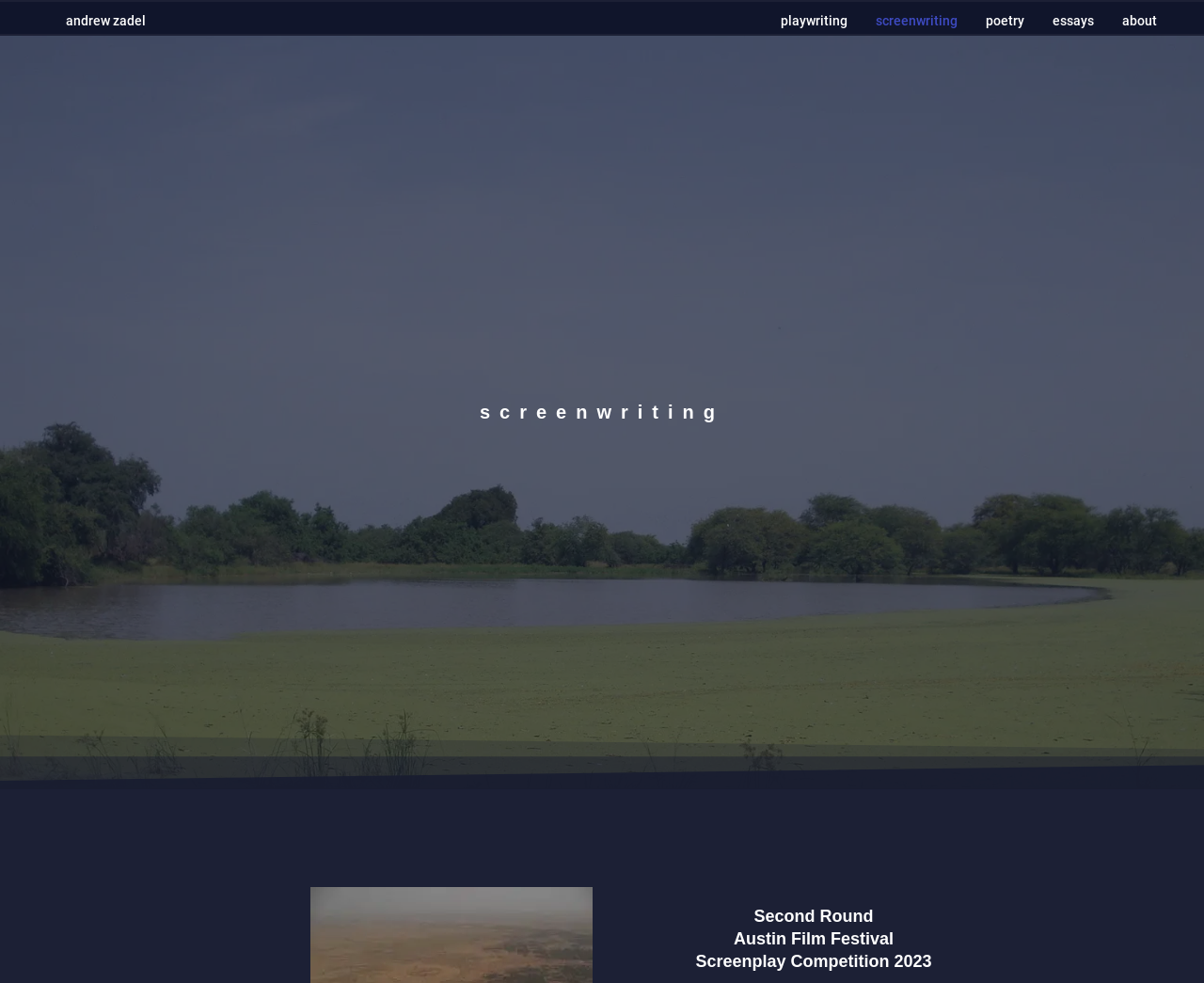What is the author's profession?
Offer a detailed and exhaustive answer to the question.

Based on the webpage, the author's profession can be inferred from the links provided at the top of the page, which include 'screenwriting', 'playwriting', 'poetry', and 'essays'. The presence of these links suggests that the author is a writer, and the prominence of 'screenwriting' implies that it is their primary profession.